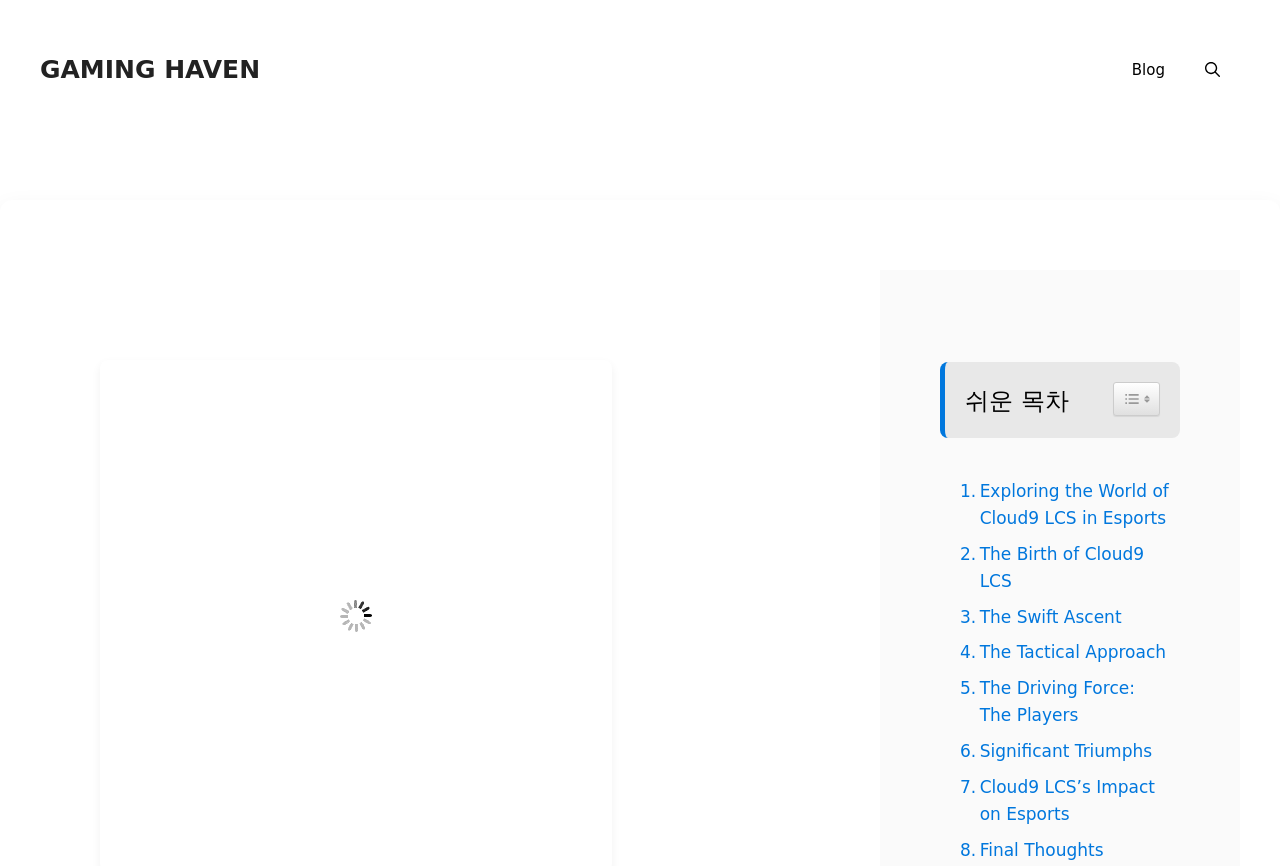Provide the bounding box coordinates for the UI element that is described by this text: "Blog". The coordinates should be in the form of four float numbers between 0 and 1: [left, top, right, bottom].

[0.869, 0.046, 0.926, 0.115]